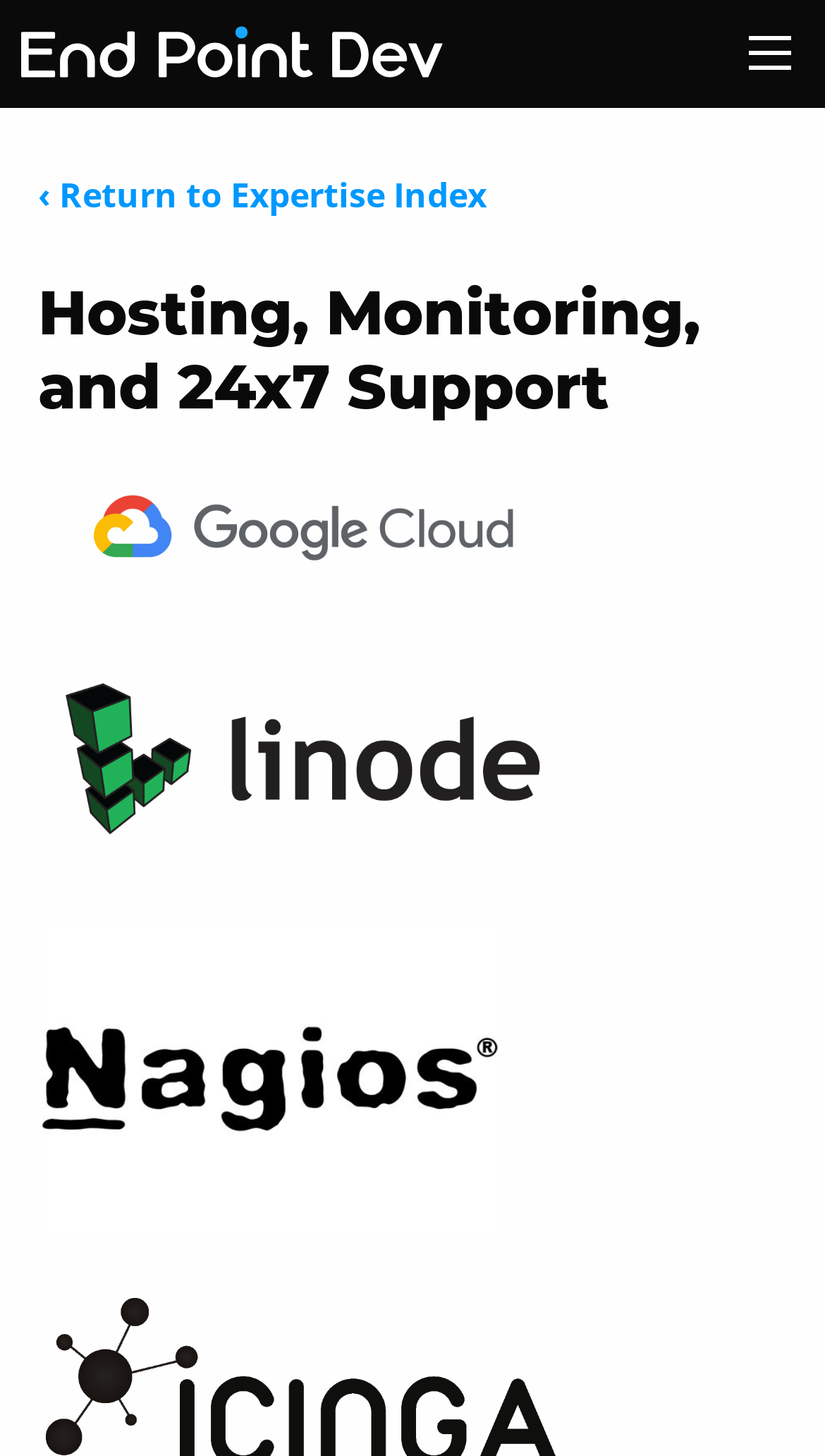Using the description: "End Point Dev", determine the UI element's bounding box coordinates. Ensure the coordinates are in the format of four float numbers between 0 and 1, i.e., [left, top, right, bottom].

[0.026, 0.0, 0.405, 0.074]